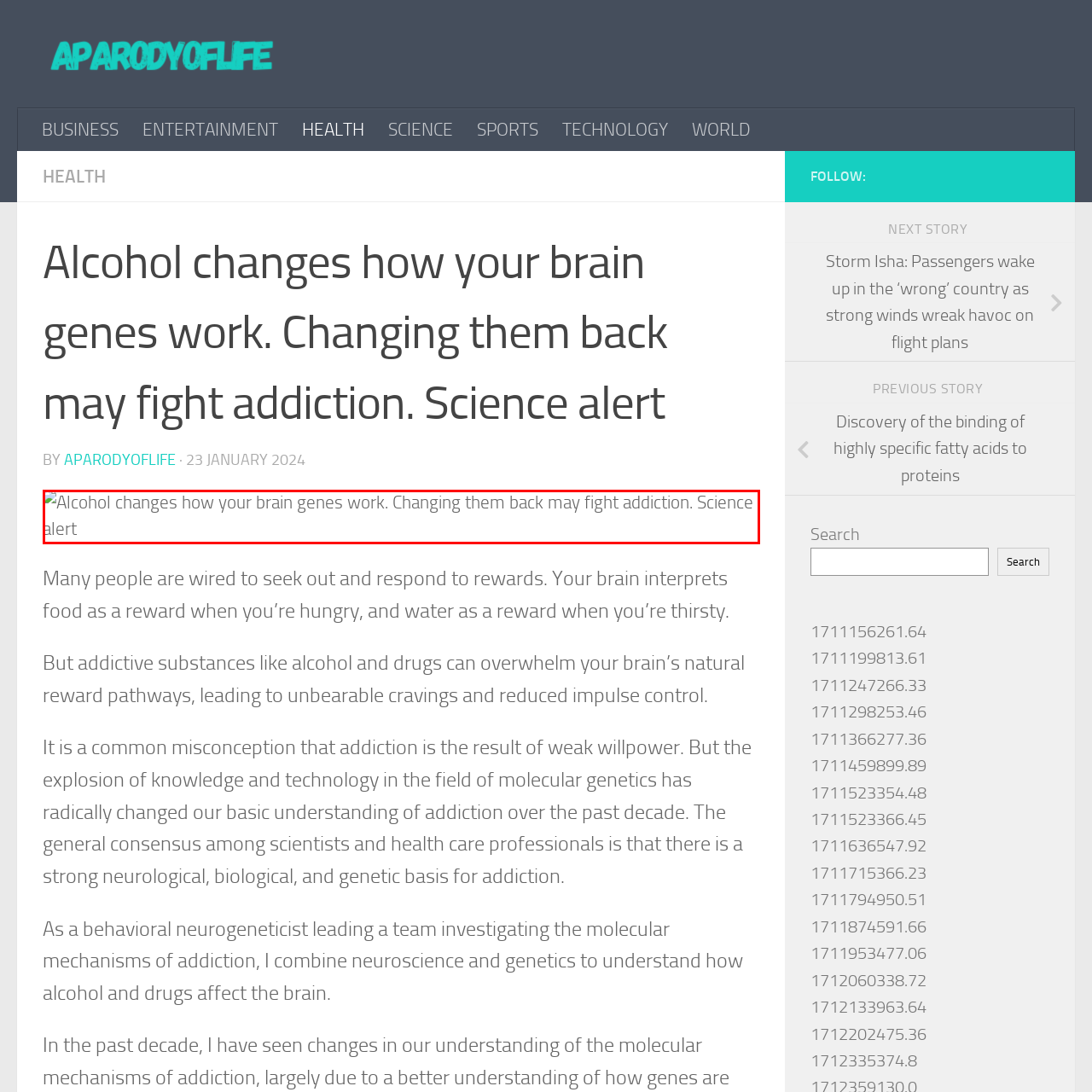What is the focus of the ongoing research?
Please review the image inside the red bounding box and answer using a single word or phrase.

Addiction and genetics